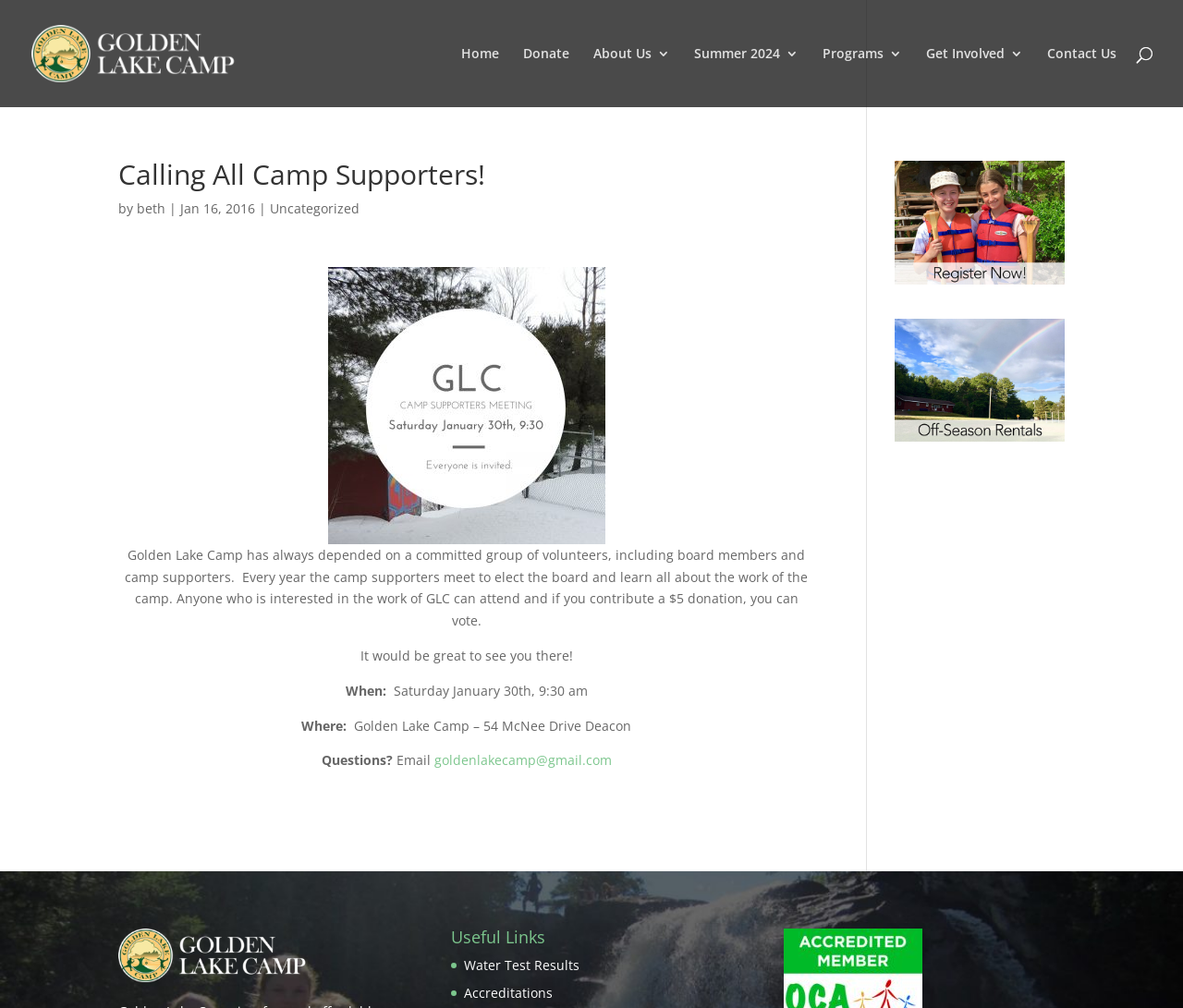From the image, can you give a detailed response to the question below:
What is the name of the camp?

The name of the camp can be found in the link 'Golden Lake Camp' at the top of the webpage, and also in the image 'Golden Lake Camp' which is likely the camp's logo. Additionally, the text 'Golden Lake Camp has always depended on a committed group of volunteers...' also mentions the camp's name.